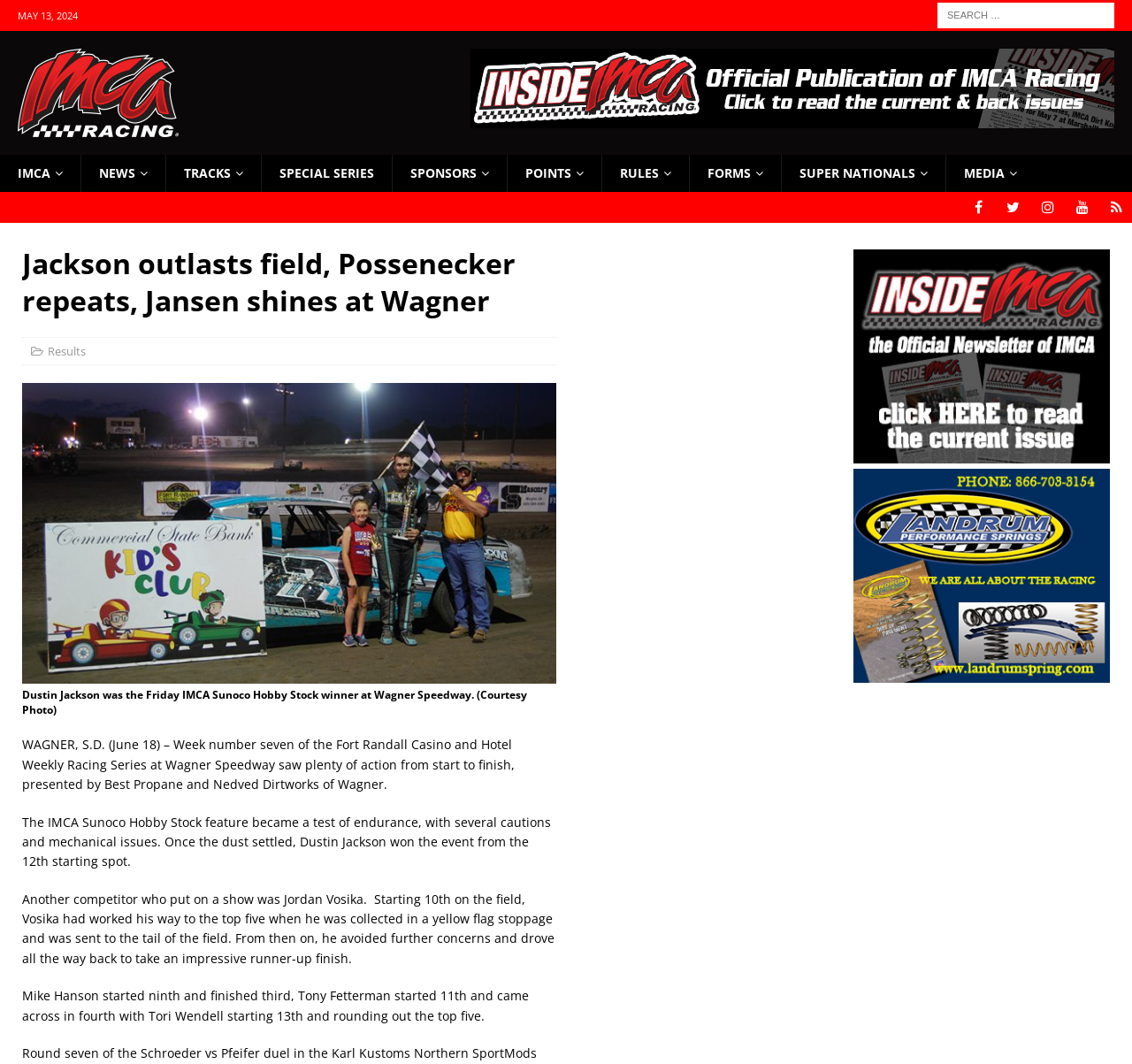Extract the primary header of the webpage and generate its text.

Jackson outlasts field, Possenecker repeats, Jansen shines at Wagner